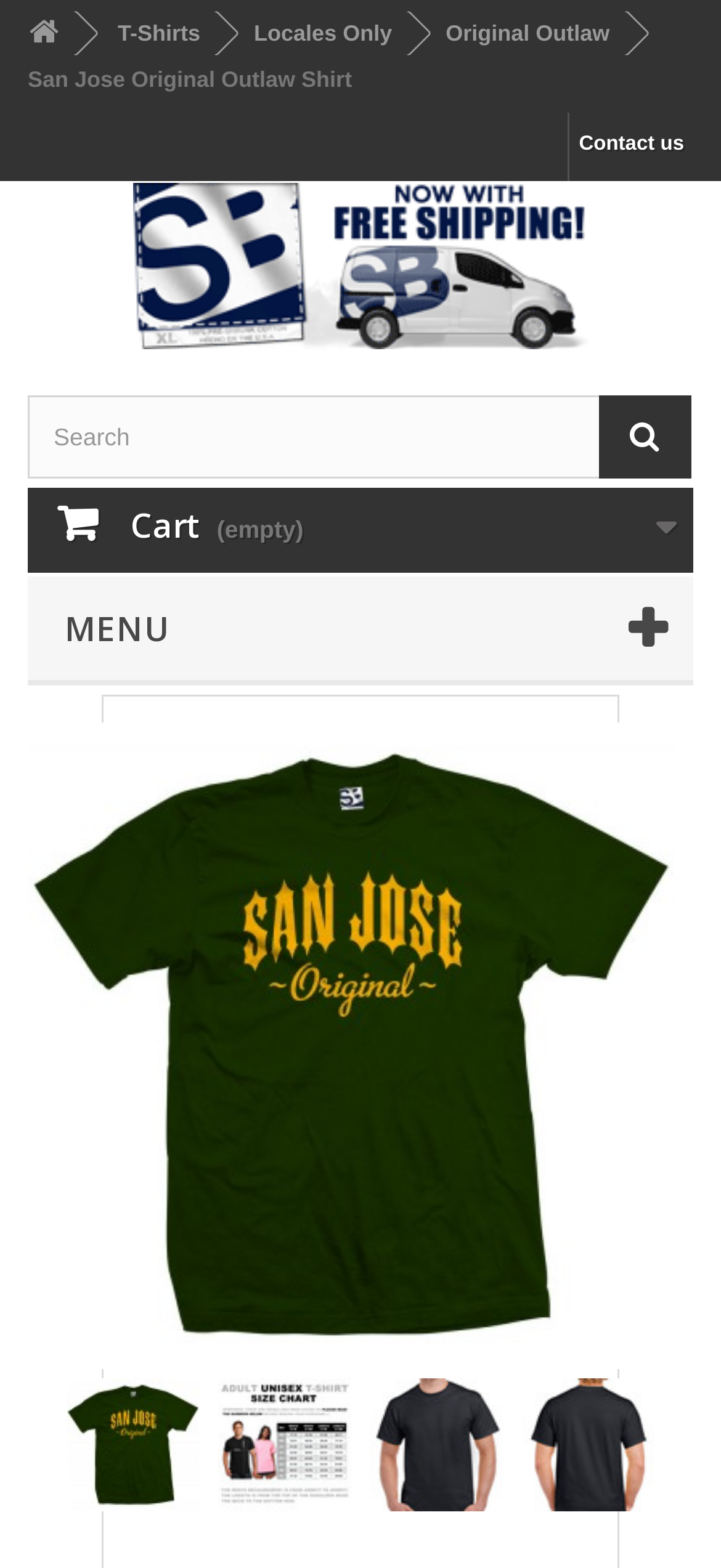Provide a one-word or brief phrase answer to the question:
How many images are at the bottom of the page?

4